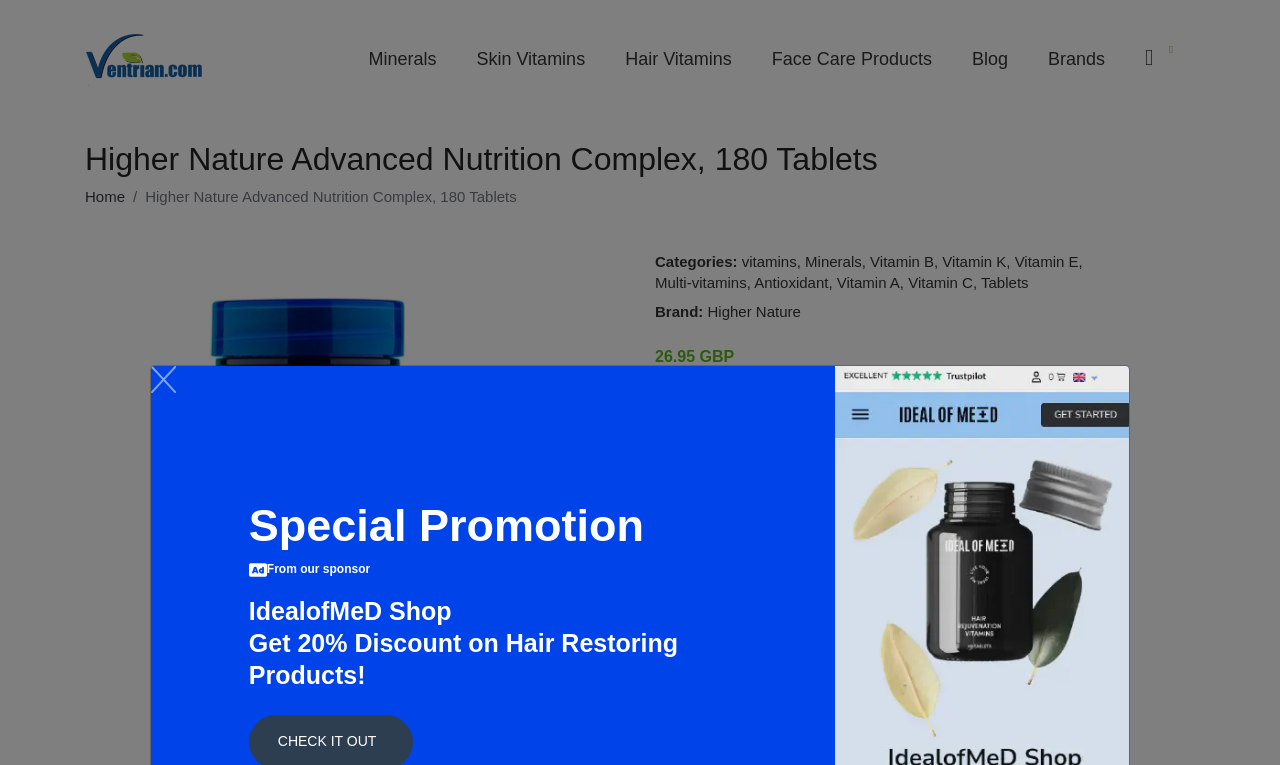What is the purpose of the 'BUY NOW' button?
Refer to the screenshot and respond with a concise word or phrase.

To purchase the product